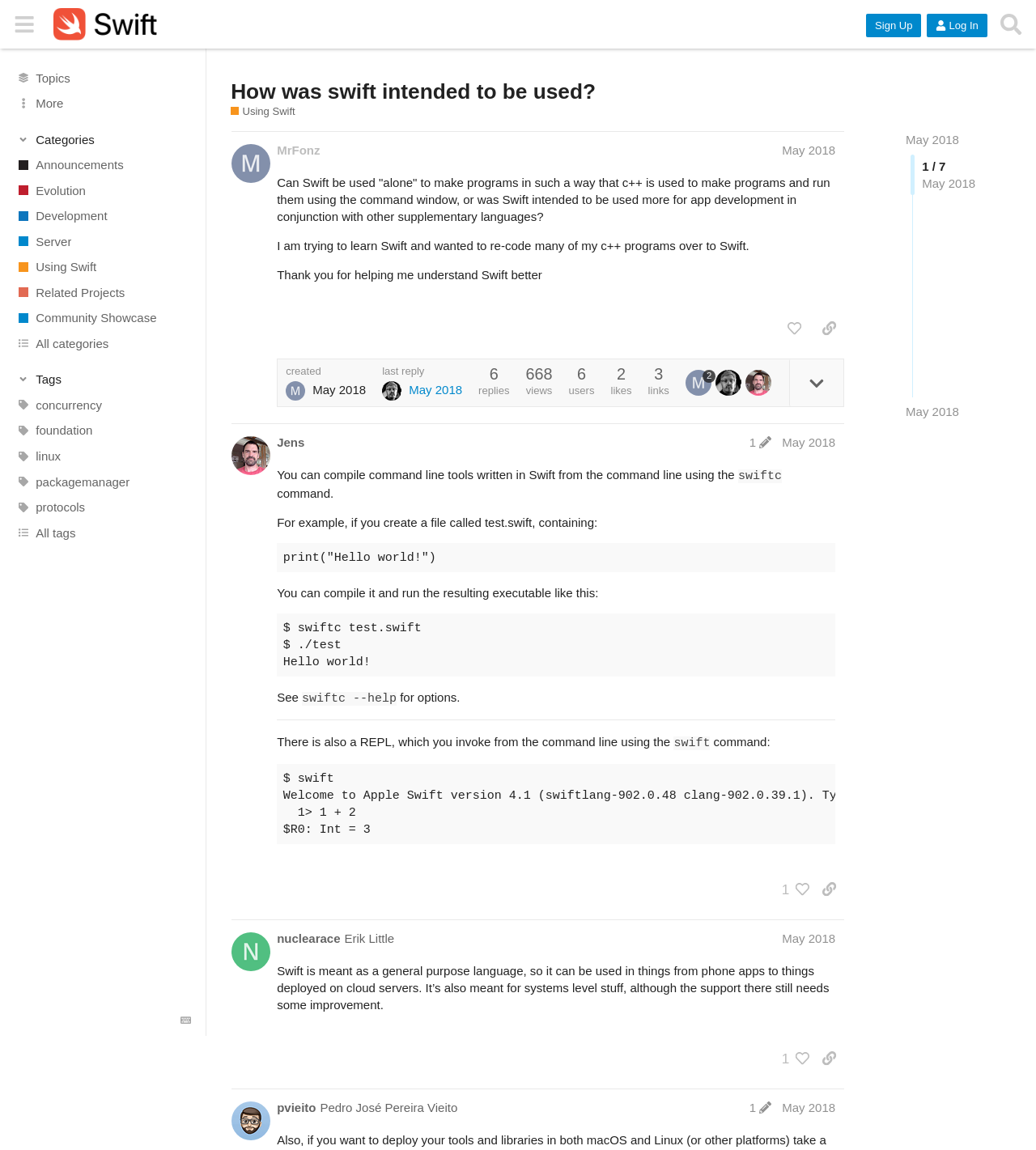Determine the coordinates of the bounding box that should be clicked to complete the instruction: "Like the post". The coordinates should be represented by four float numbers between 0 and 1: [left, top, right, bottom].

[0.752, 0.274, 0.781, 0.298]